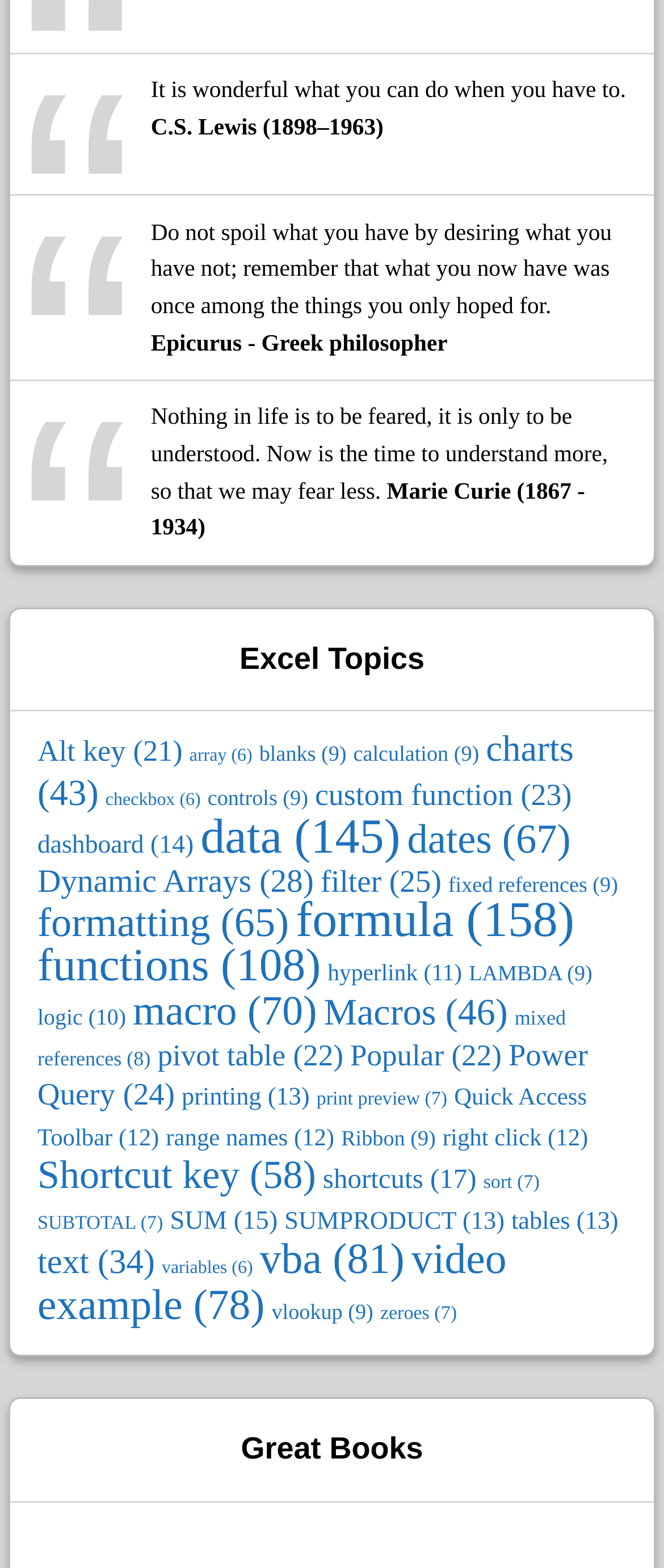What is the main topic of this webpage?
Provide a detailed answer to the question, using the image to inform your response.

Based on the webpage content, I can see that there are multiple links and quotes related to Excel, which suggests that the main topic of this webpage is Excel topics.